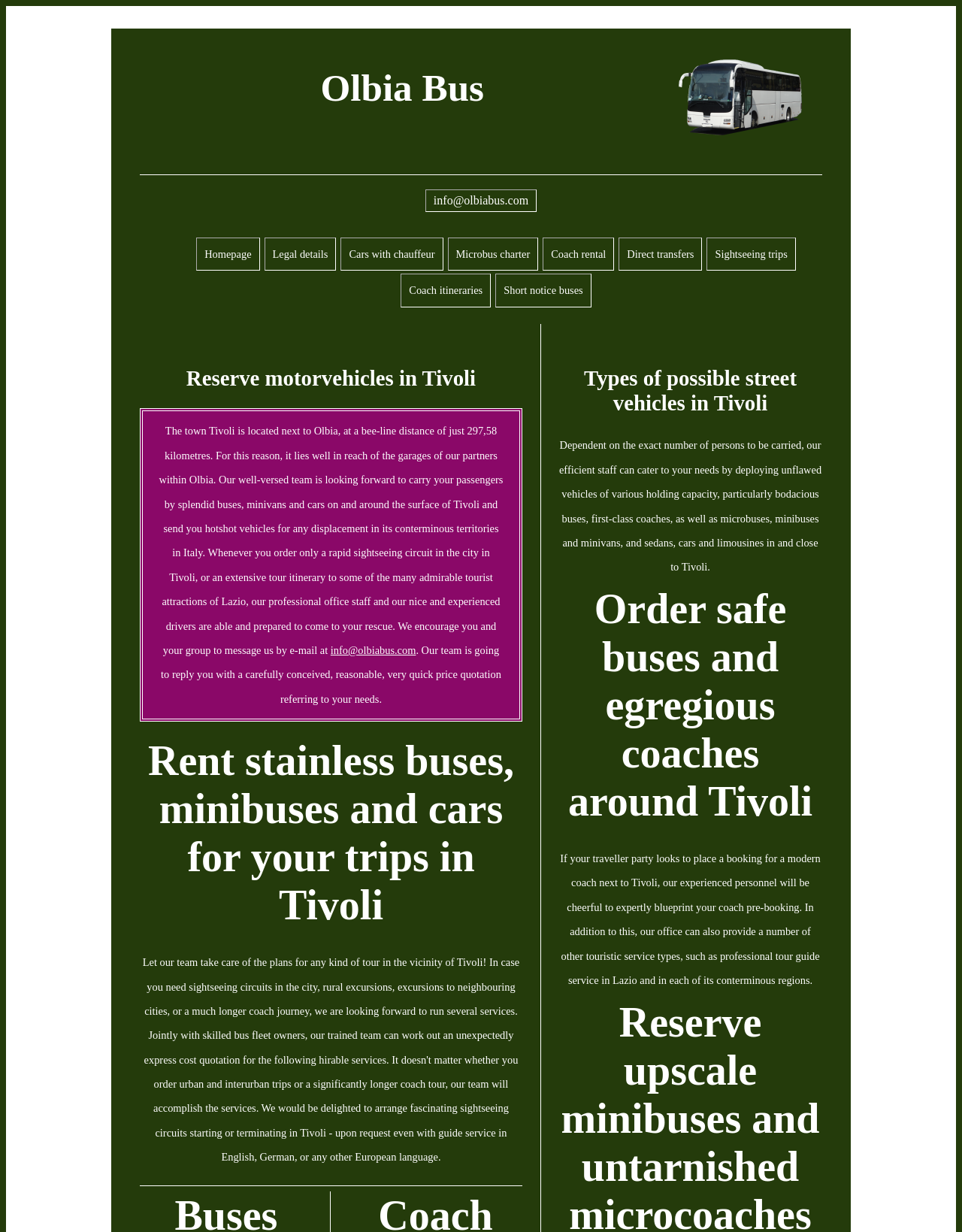Please provide a one-word or phrase answer to the question: 
What types of vehicles can be rented in Tivoli?

Buses, minibuses, cars, limousines